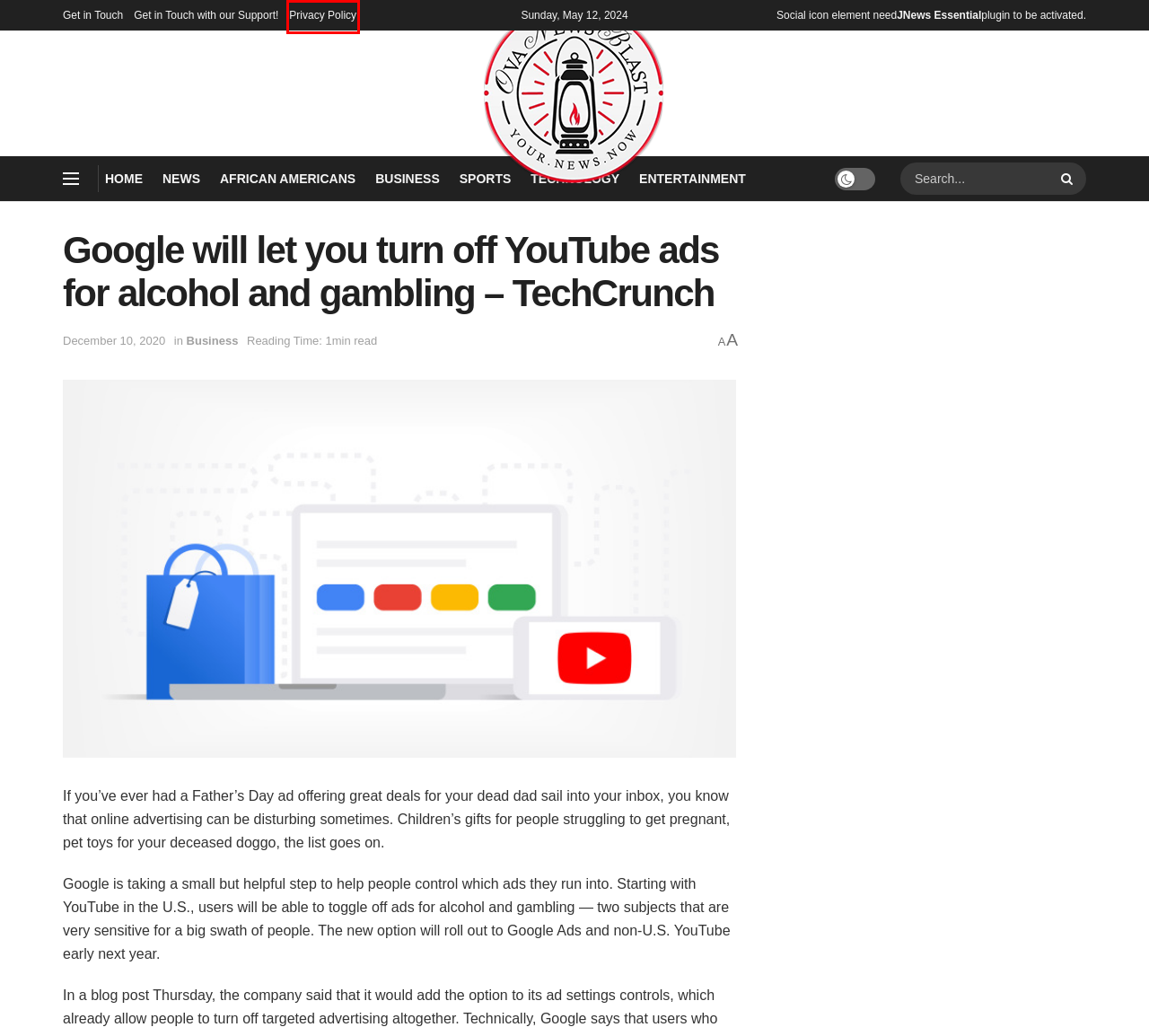Examine the screenshot of the webpage, noting the red bounding box around a UI element. Pick the webpage description that best matches the new page after the element in the red bounding box is clicked. Here are the candidates:
A. What’s next for Facebook in the antitrust case? – OvaNewsBlast.com
B. Entertainment – OvaNewsBlast.com
C. Get in Touch – OvaNewsBlast.com
D. Get in Touch with our Support! – OvaNewsBlast.com
E. Sports – OvaNewsBlast.com
F. Privacy Policy – OvaNewsBlast.com
G. Technology – OvaNewsBlast.com
H. Business – OvaNewsBlast.com

F